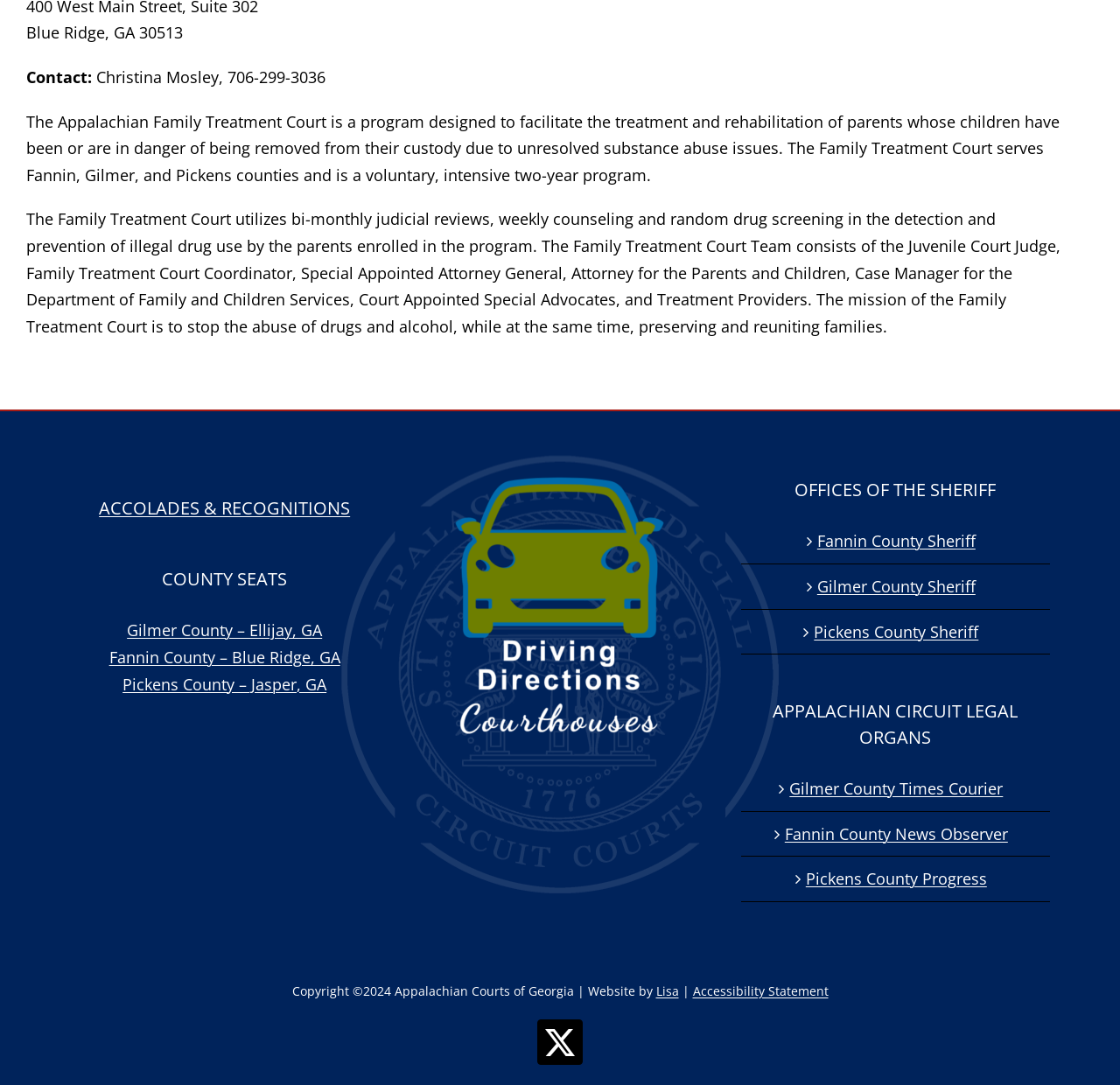How many sheriffs' offices are listed on the page?
Answer the question with as much detail as possible.

I counted the number of links under the 'OFFICES OF THE SHERIFF' heading, which are Fannin County Sheriff, Gilmer County Sheriff, and Pickens County Sheriff, so the answer is 3.